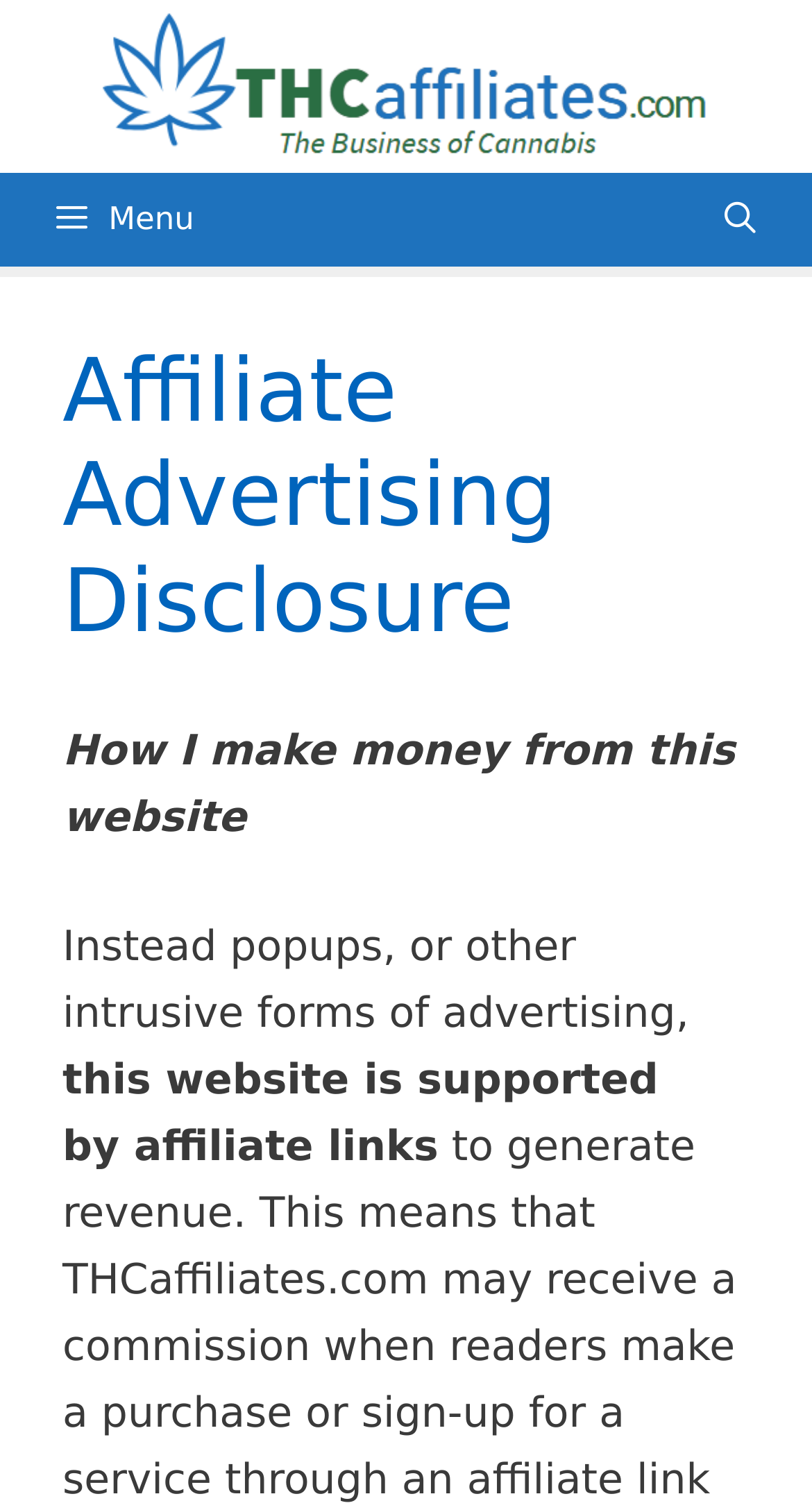What is the author's approach to advertising on this website?
Using the image as a reference, answer the question in detail.

I inferred this by reading the static text elements on the page, which mention that the website does not use intrusive forms of advertising like popups, suggesting that the author's approach is to use non-intrusive advertising methods.